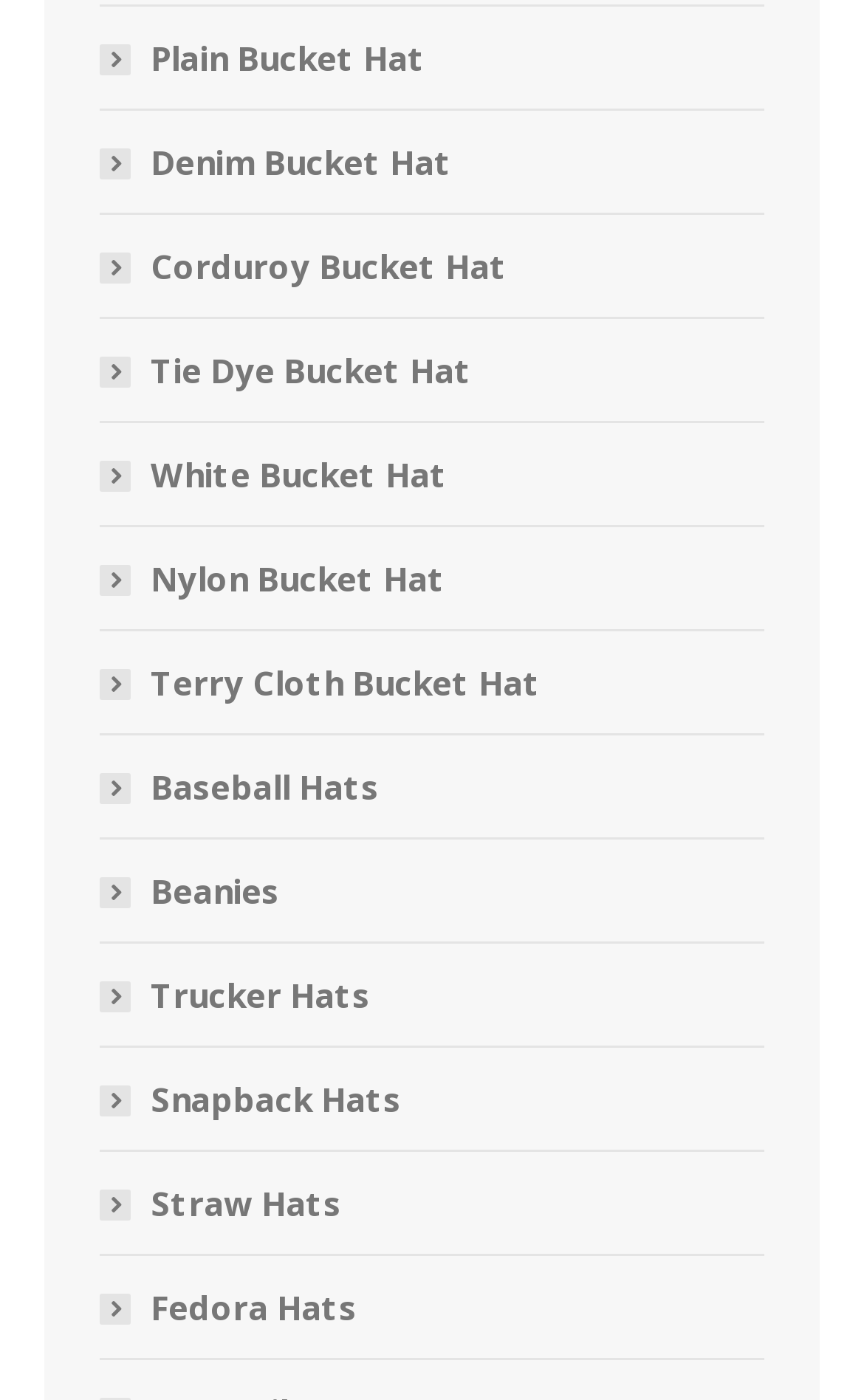Answer the question with a single word or phrase: 
What is the last type of hat listed?

Fedora Hats